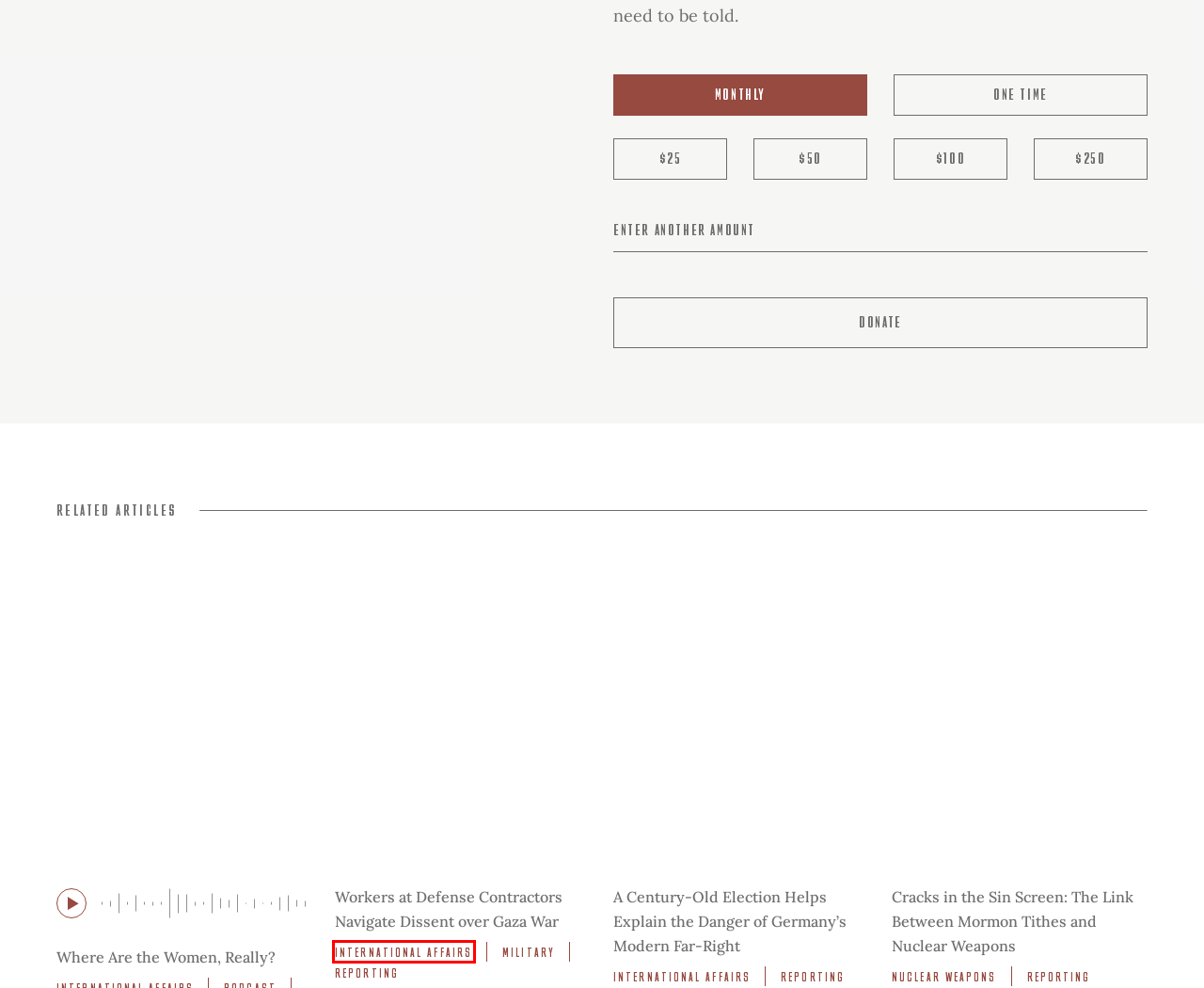You have a screenshot of a webpage with a red bounding box around an element. Choose the best matching webpage description that would appear after clicking the highlighted element. Here are the candidates:
A. Workers at Defense Contractors Navigate Dissent over Gaza War - Inkstick
B. Military Archives - Inkstick
C. International Affairs Archives - Inkstick
D. Cracks in the Sin Screen: The Link Between Mormon Tithes and Nuclear Weapons - Inkstick
E. Nuclear Weapons Archives - Inkstick
F. Muslim Communities Attacked In Enugu State - The Octopus News
G. Where Are the Women, Really? - Inkstick
H. A Century-Old Election Helps Explain the Danger of Germany’s Modern Far-Right - Inkstick

C